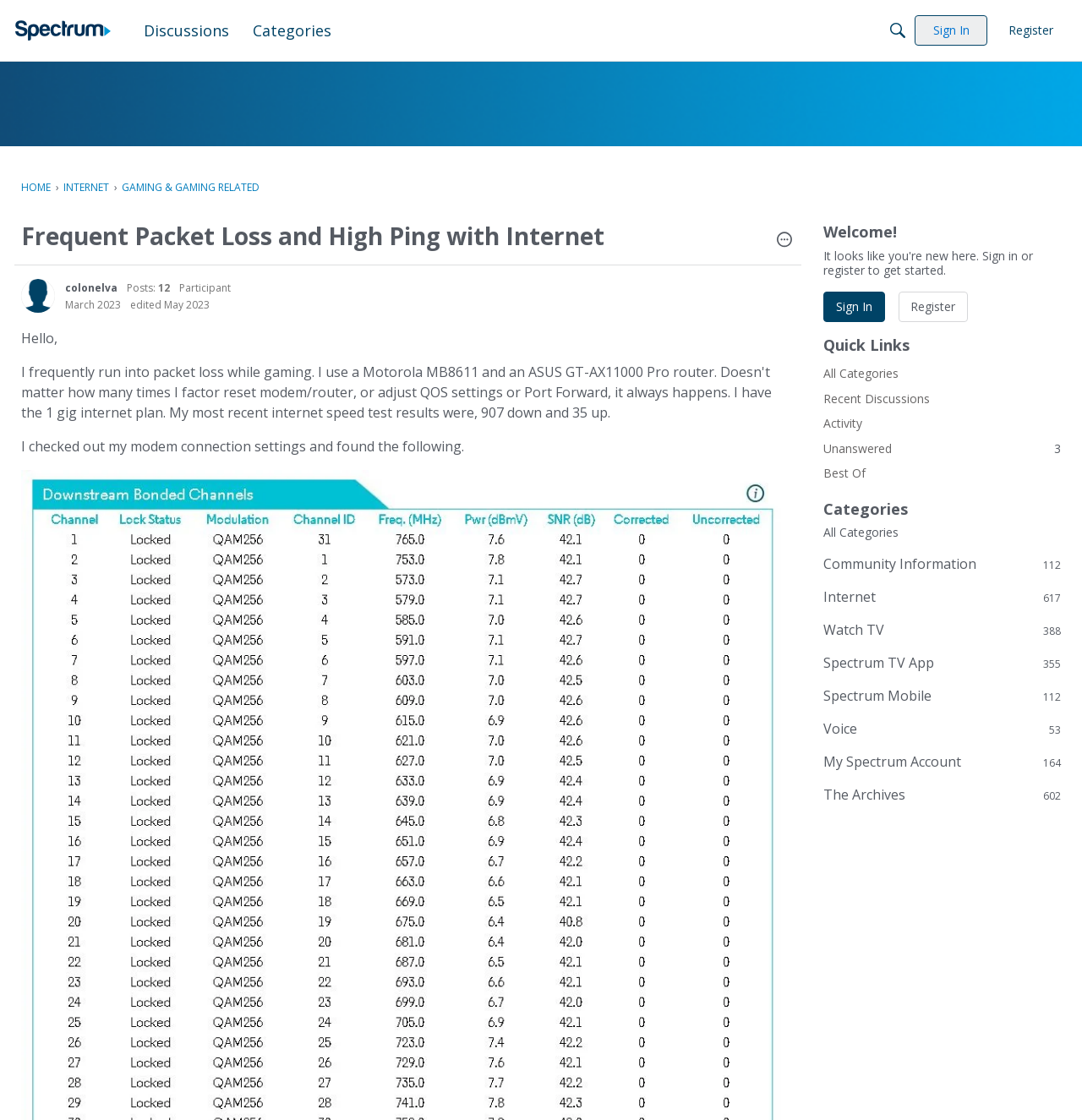Please specify the bounding box coordinates of the region to click in order to perform the following instruction: "View the 'Categories' page".

[0.227, 0.014, 0.312, 0.041]